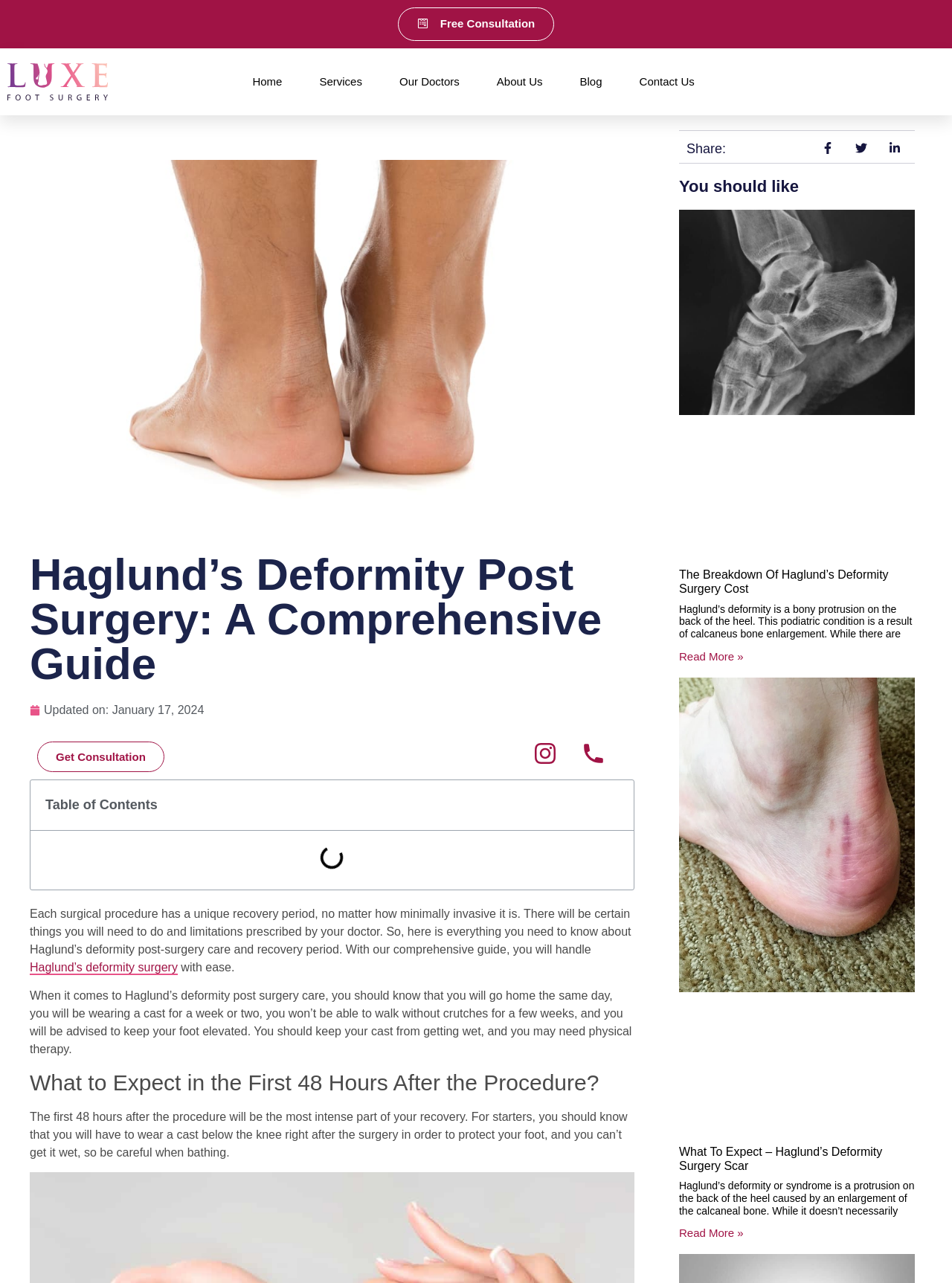Based on the image, please respond to the question with as much detail as possible:
What is the name of the condition that causes a bony protrusion on the back of the heel?

According to the webpage, Haglund's deformity is a podiatric condition that results in a bony protrusion on the back of the heel, caused by an enlargement of the calcaneus bone.